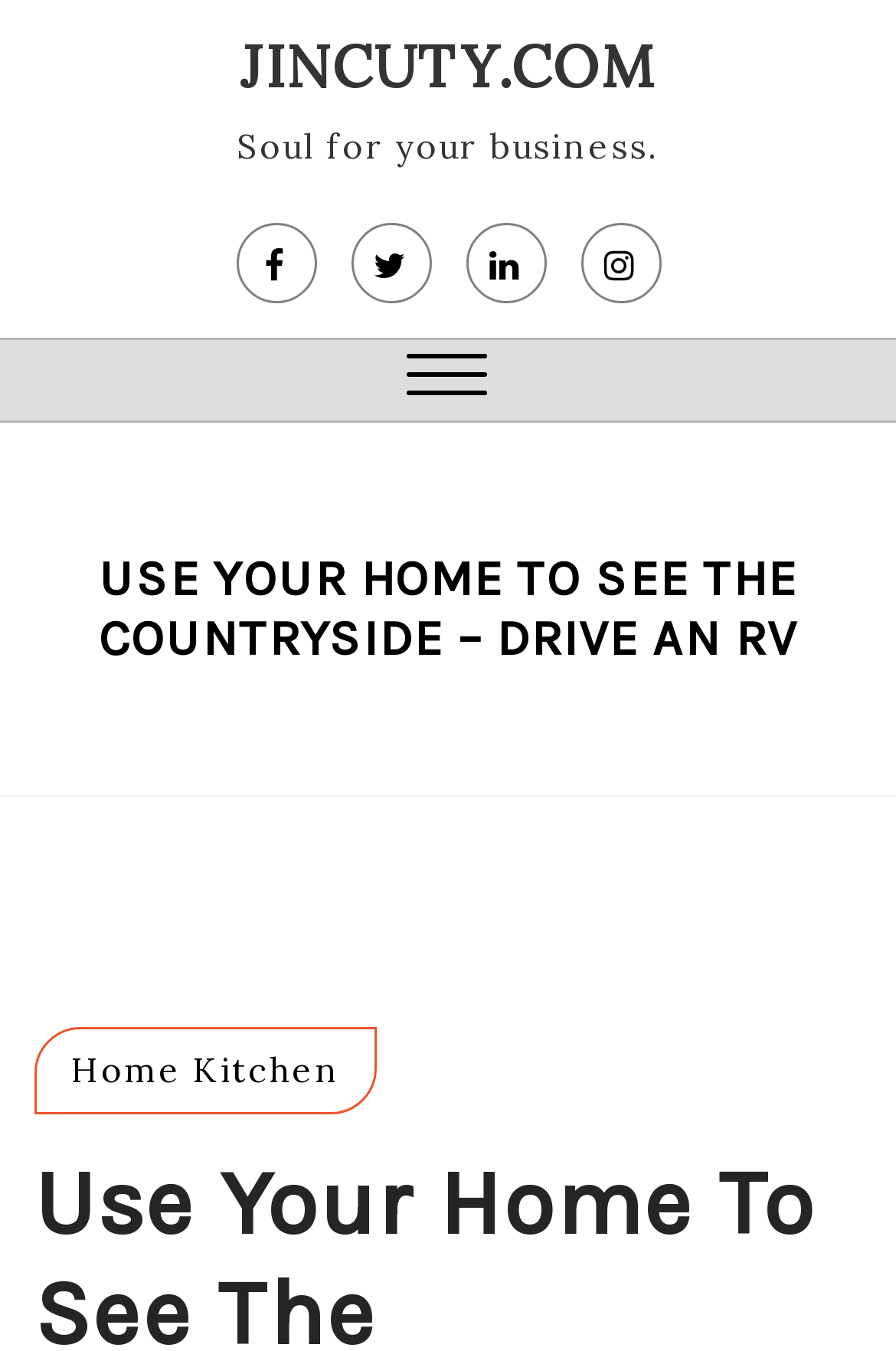Provide a one-word or short-phrase response to the question:
What is the theme of the webpage?

Recreational Vehicles